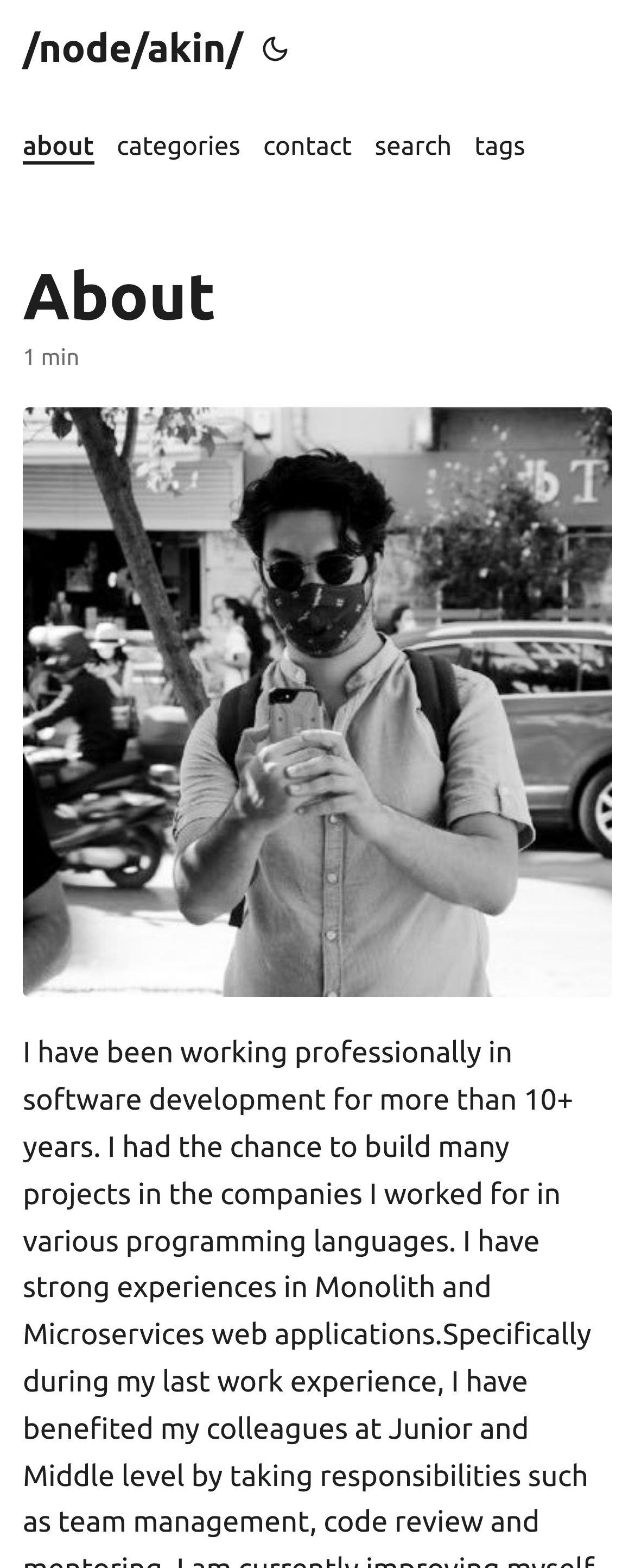Given the element description: "tags", predict the bounding box coordinates of the UI element it refers to, using four float numbers between 0 and 1, i.e., [left, top, right, bottom].

[0.747, 0.062, 0.827, 0.125]